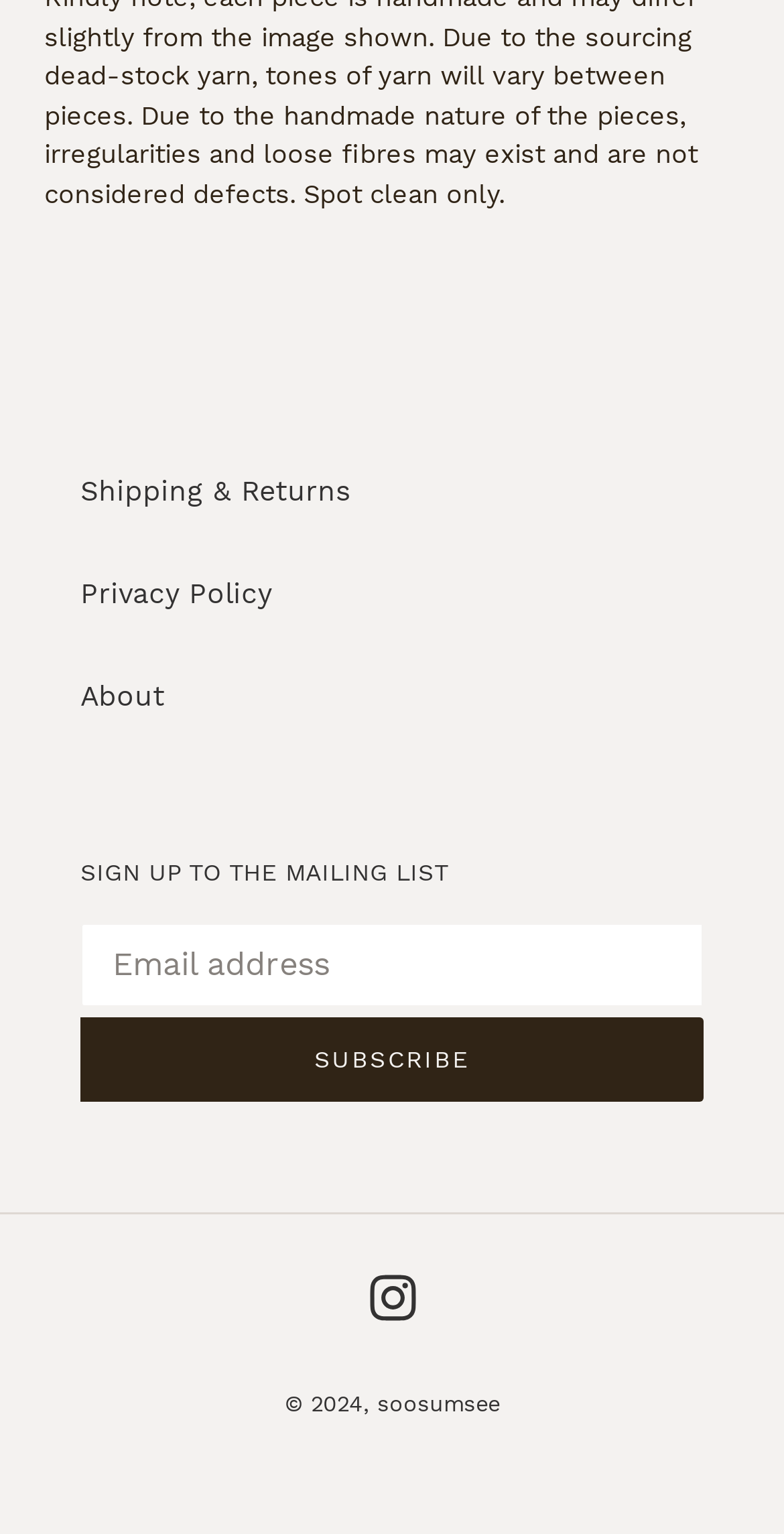Predict the bounding box coordinates for the UI element described as: "Privacy Policy". The coordinates should be four float numbers between 0 and 1, presented as [left, top, right, bottom].

[0.103, 0.376, 0.346, 0.397]